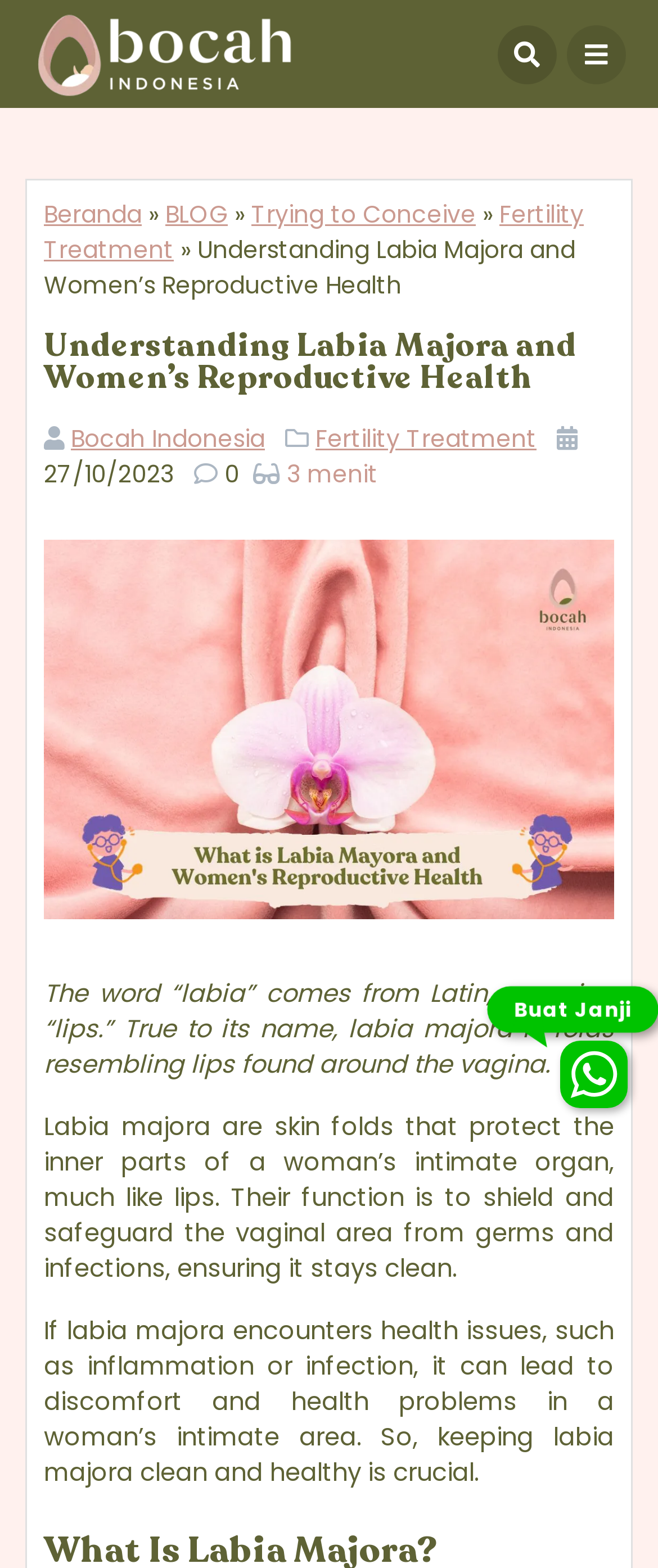Ascertain the bounding box coordinates for the UI element detailed here: "aria-label="Search"". The coordinates should be provided as [left, top, right, bottom] with each value being a float between 0 and 1.

None